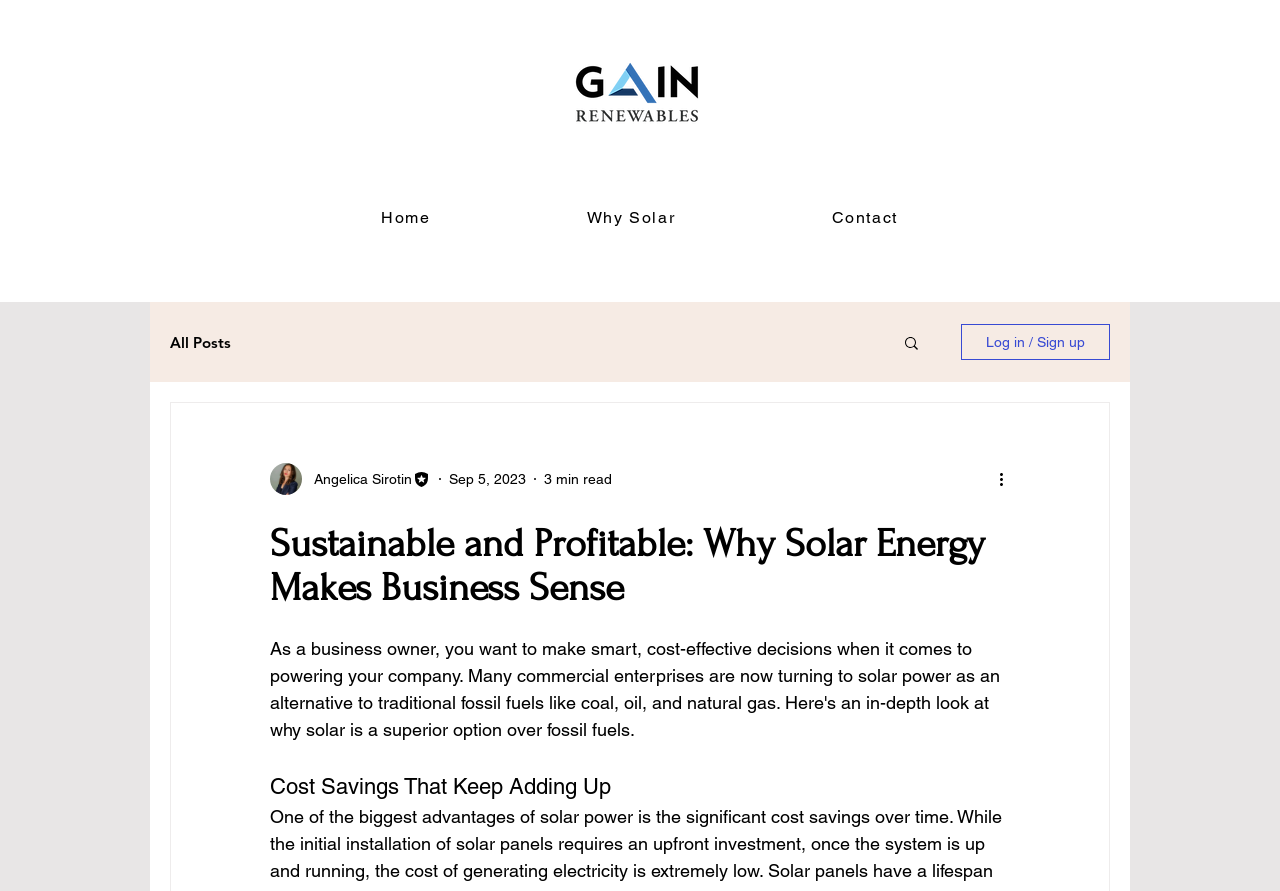Identify and provide the main heading of the webpage.

Sustainable and Profitable: Why Solar Energy Makes Business Sense